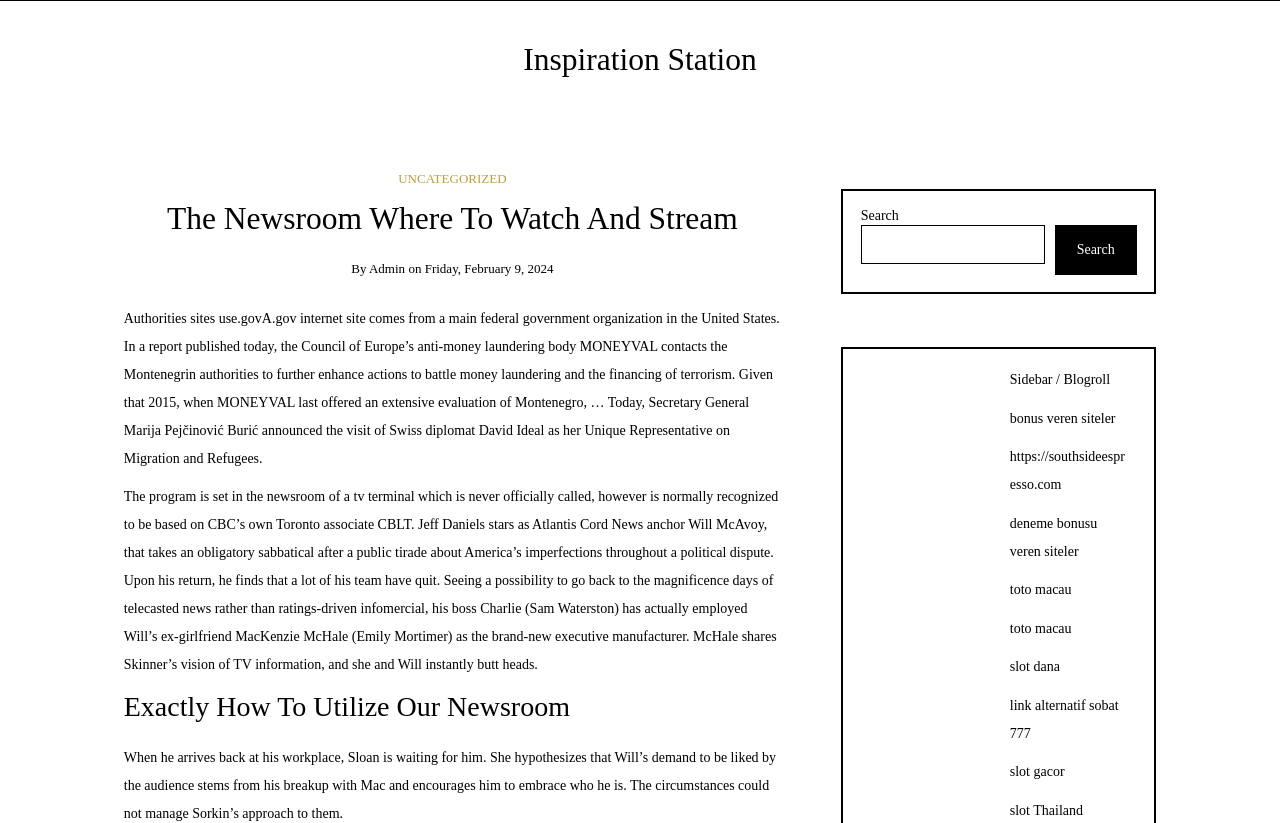Locate the bounding box coordinates of the clickable part needed for the task: "Check the sidebar links".

[0.789, 0.452, 0.867, 0.47]